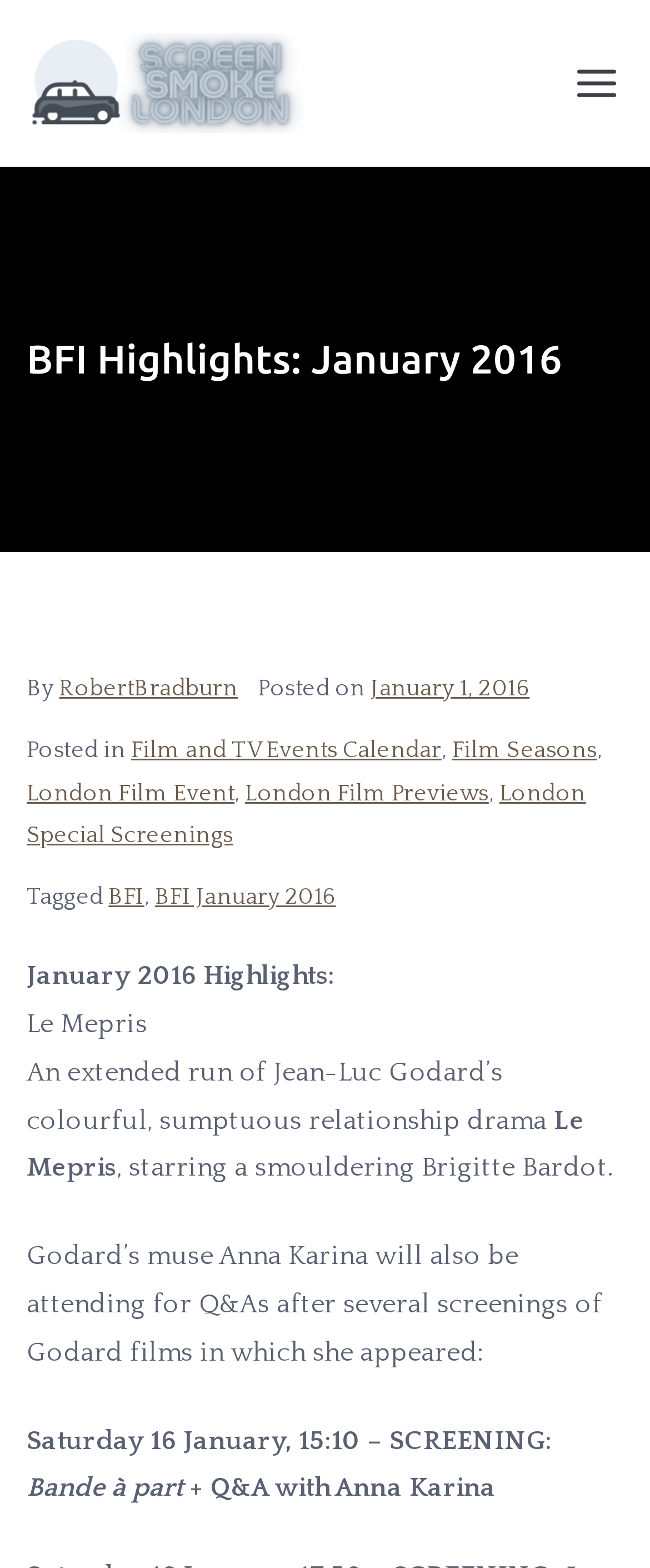Locate the bounding box coordinates of the segment that needs to be clicked to meet this instruction: "Learn more about 'Le Mepris'".

[0.041, 0.643, 0.227, 0.662]